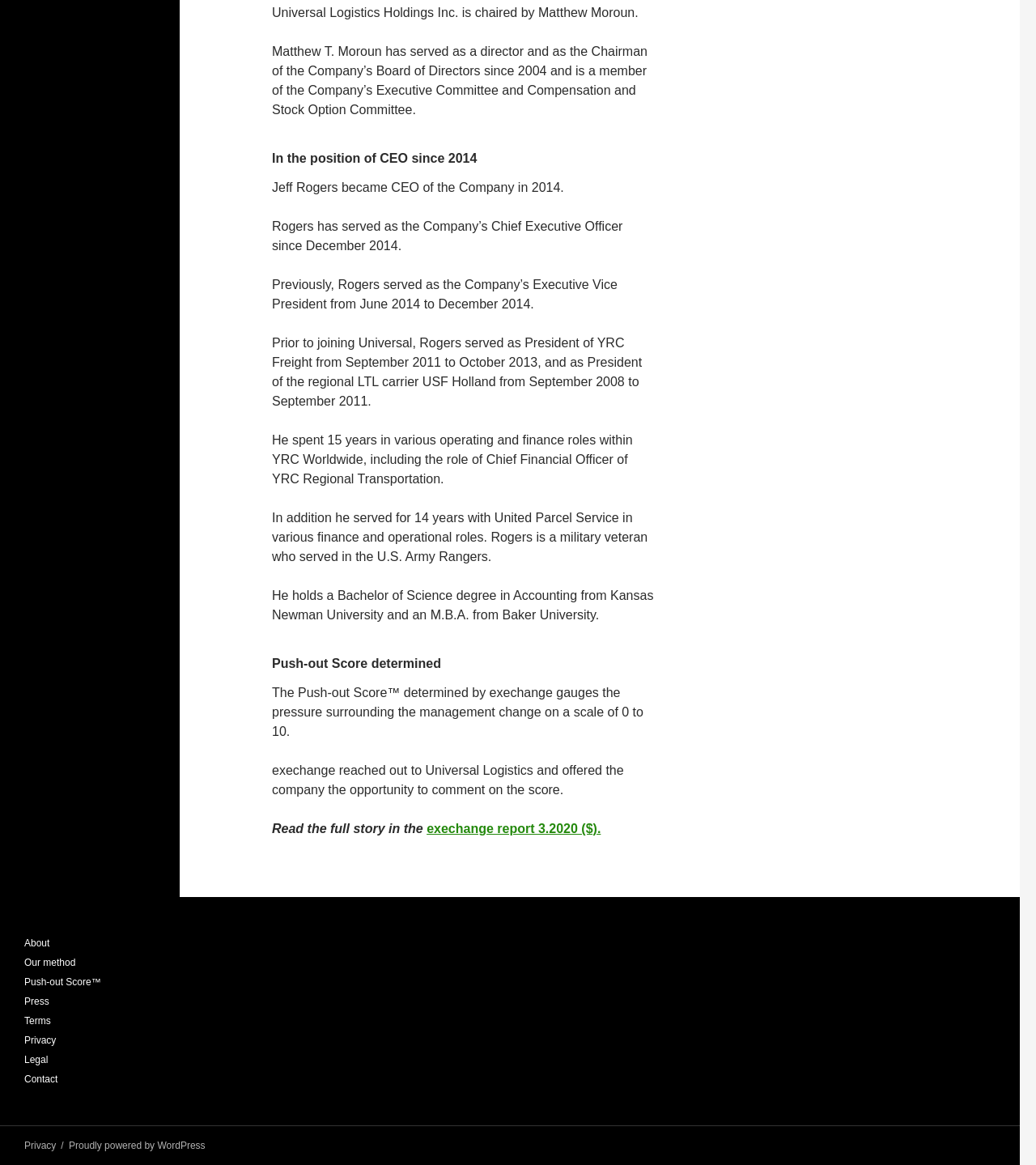Please provide a detailed answer to the question below based on the screenshot: 
What is the name of the university from which Jeff Rogers holds a Bachelor of Science degree?

The answer can be found in the StaticText element that states 'He holds a Bachelor of Science degree in Accounting from Kansas Newman University and an M.B.A. from Baker University.'